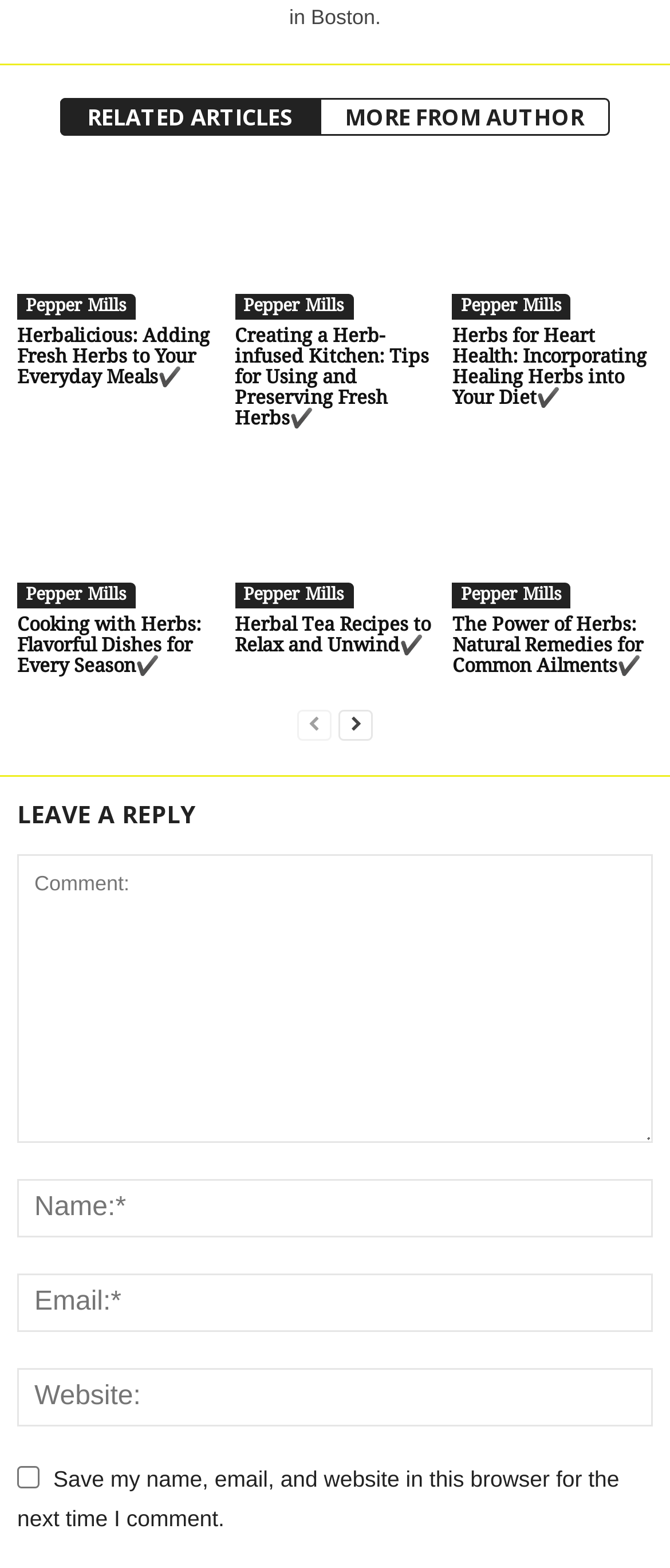How many links are there on the webpage?
Using the image as a reference, give a one-word or short phrase answer.

Multiple